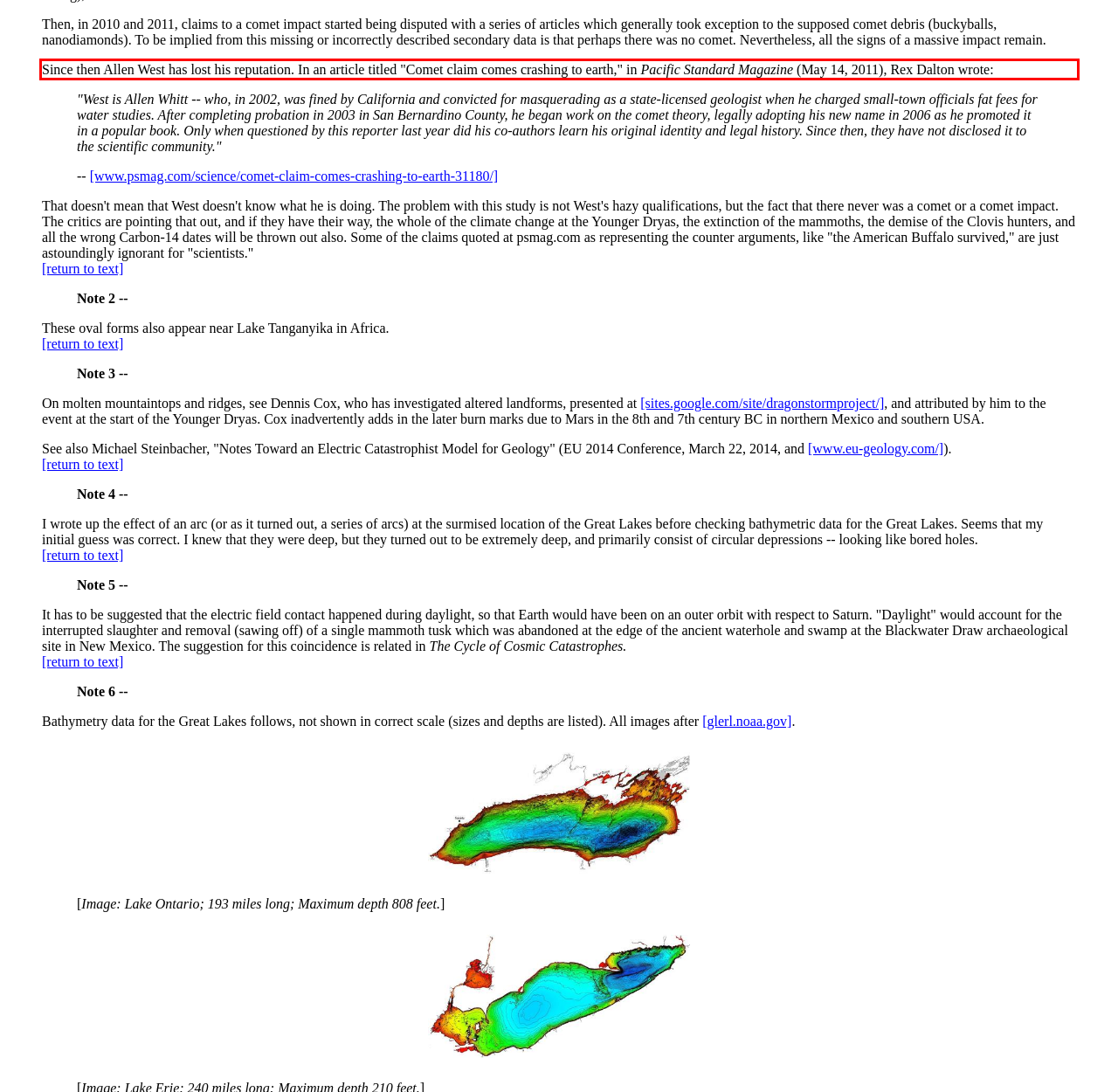You are provided with a screenshot of a webpage featuring a red rectangle bounding box. Extract the text content within this red bounding box using OCR.

Since then Allen West has lost his reputation. In an article titled "Comet claim comes crashing to earth," in Pacific Standard Magazine (May 14, 2011), Rex Dalton wrote: